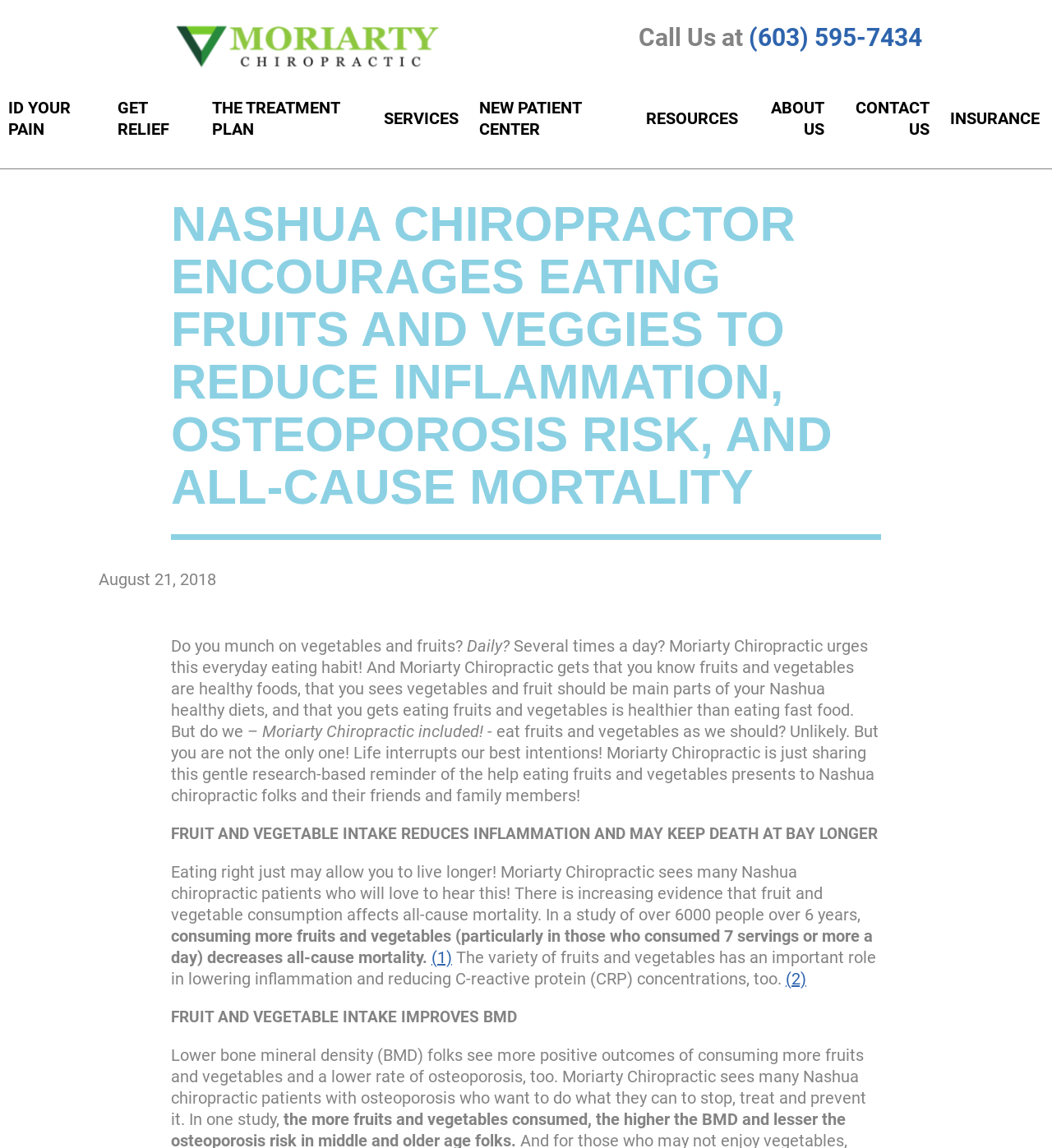Please find the bounding box coordinates of the section that needs to be clicked to achieve this instruction: "Call the phone number".

[0.711, 0.02, 0.876, 0.045]